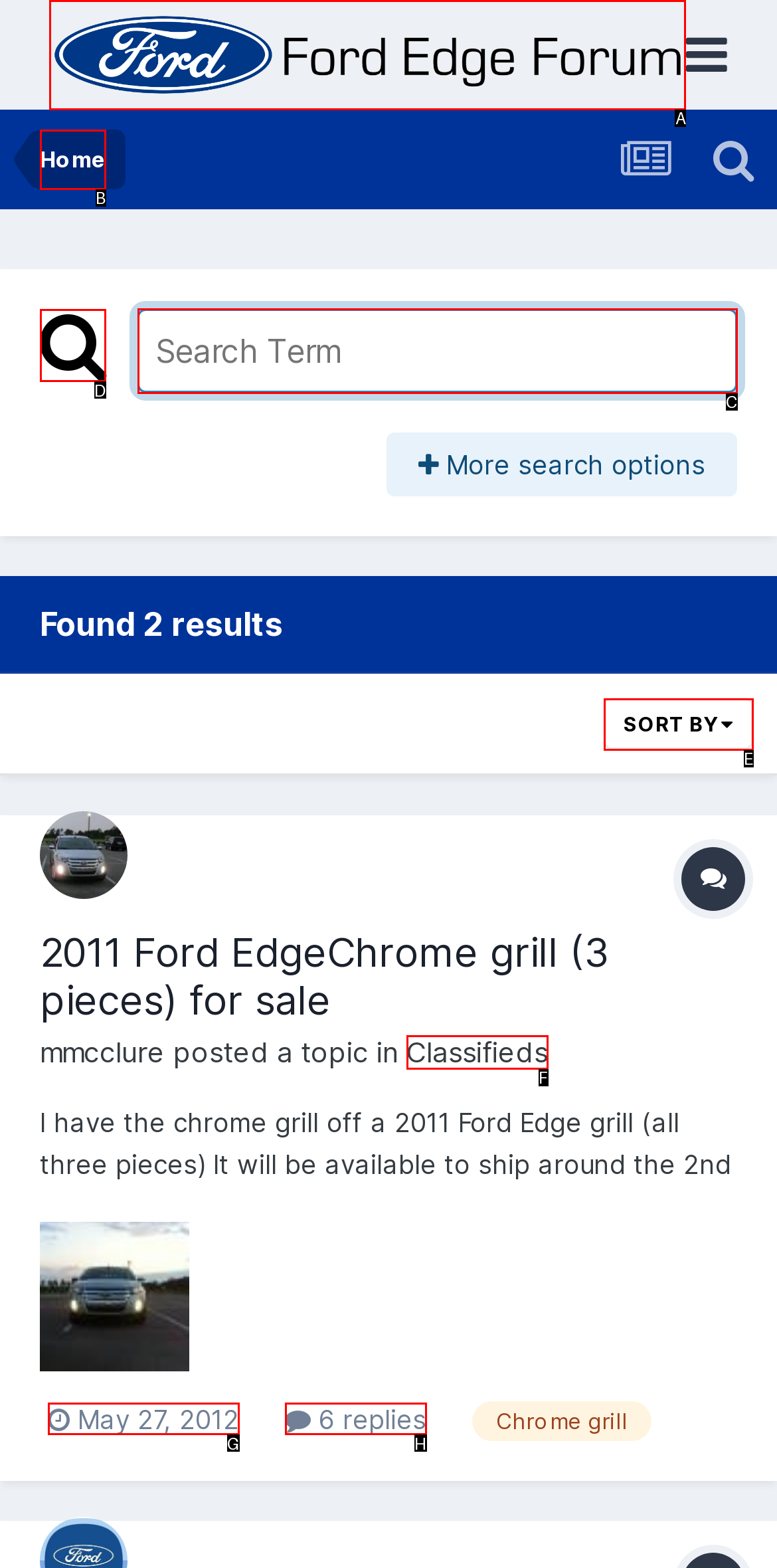Identify the HTML element that should be clicked to accomplish the task: Search for a term
Provide the option's letter from the given choices.

C